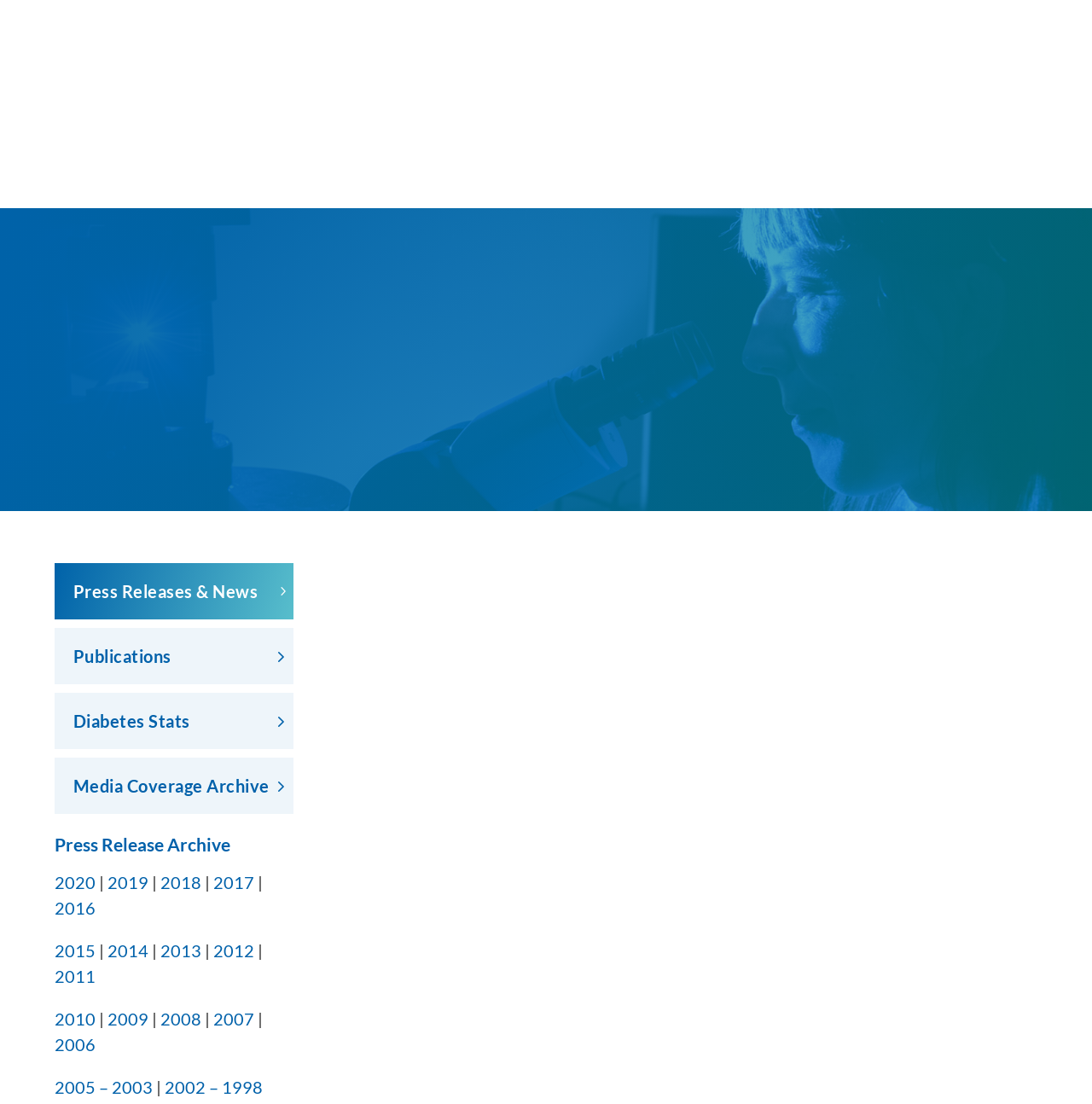Locate the bounding box coordinates of the item that should be clicked to fulfill the instruction: "Click the 'DONATE' button".

[0.824, 0.125, 0.95, 0.189]